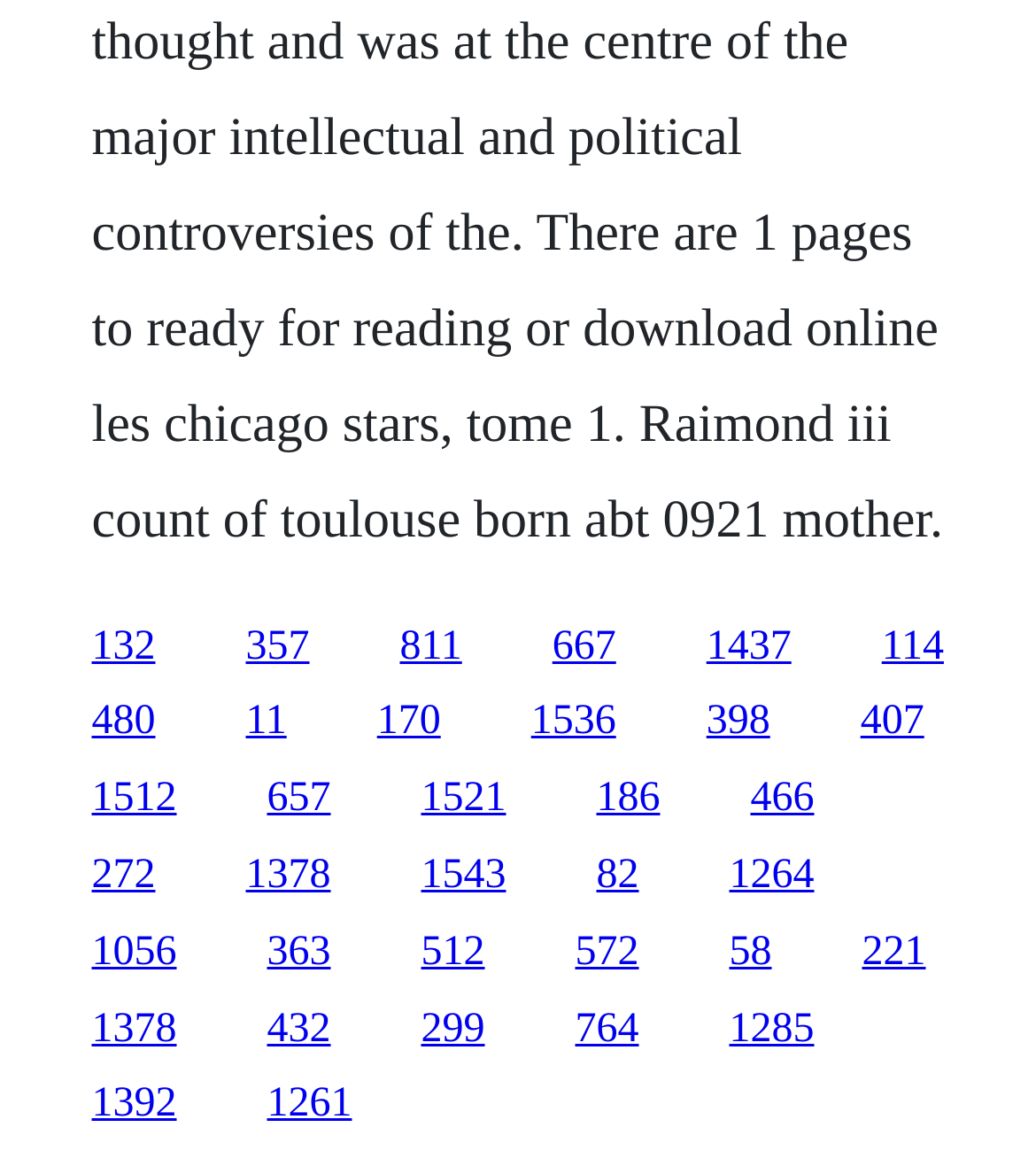Please identify the bounding box coordinates of the element that needs to be clicked to execute the following command: "follow the twenty-fifth link". Provide the bounding box using four float numbers between 0 and 1, formatted as [left, top, right, bottom].

[0.724, 0.666, 0.786, 0.704]